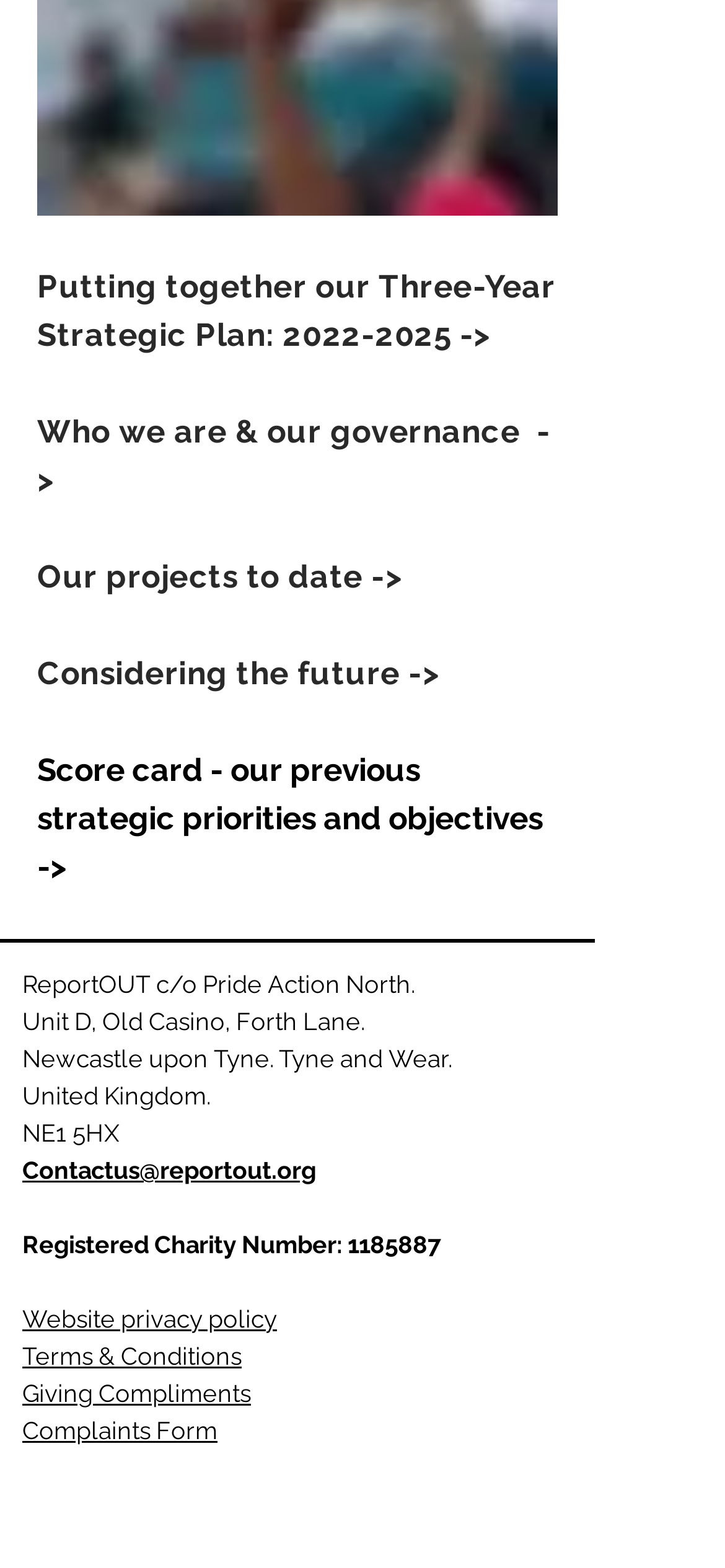Can you specify the bounding box coordinates for the region that should be clicked to fulfill this instruction: "View our three-year strategic plan".

[0.051, 0.171, 0.766, 0.225]